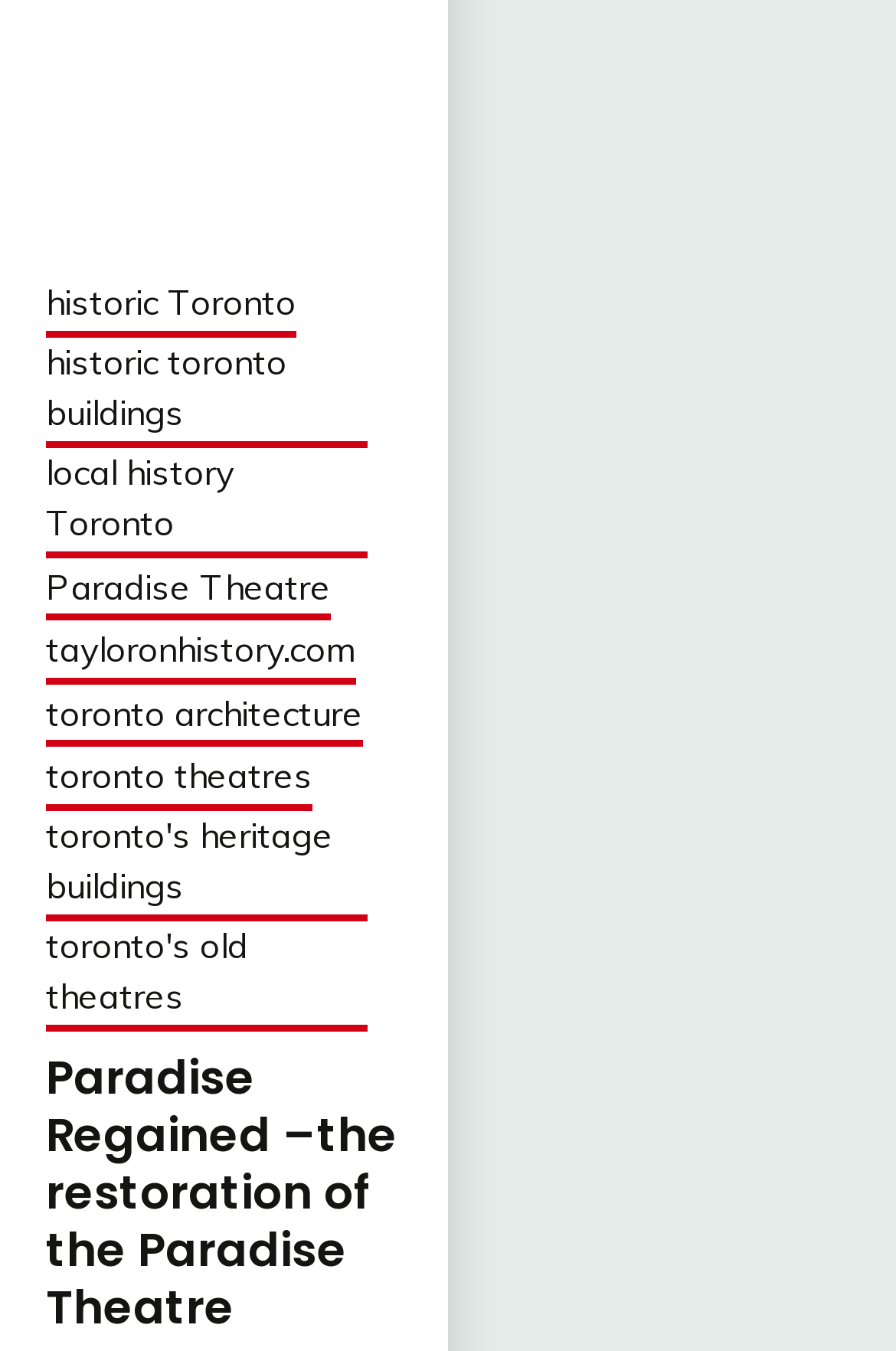Please identify the bounding box coordinates of the region to click in order to complete the task: "visit historic Toronto". The coordinates must be four float numbers between 0 and 1, specified as [left, top, right, bottom].

[0.051, 0.206, 0.331, 0.25]